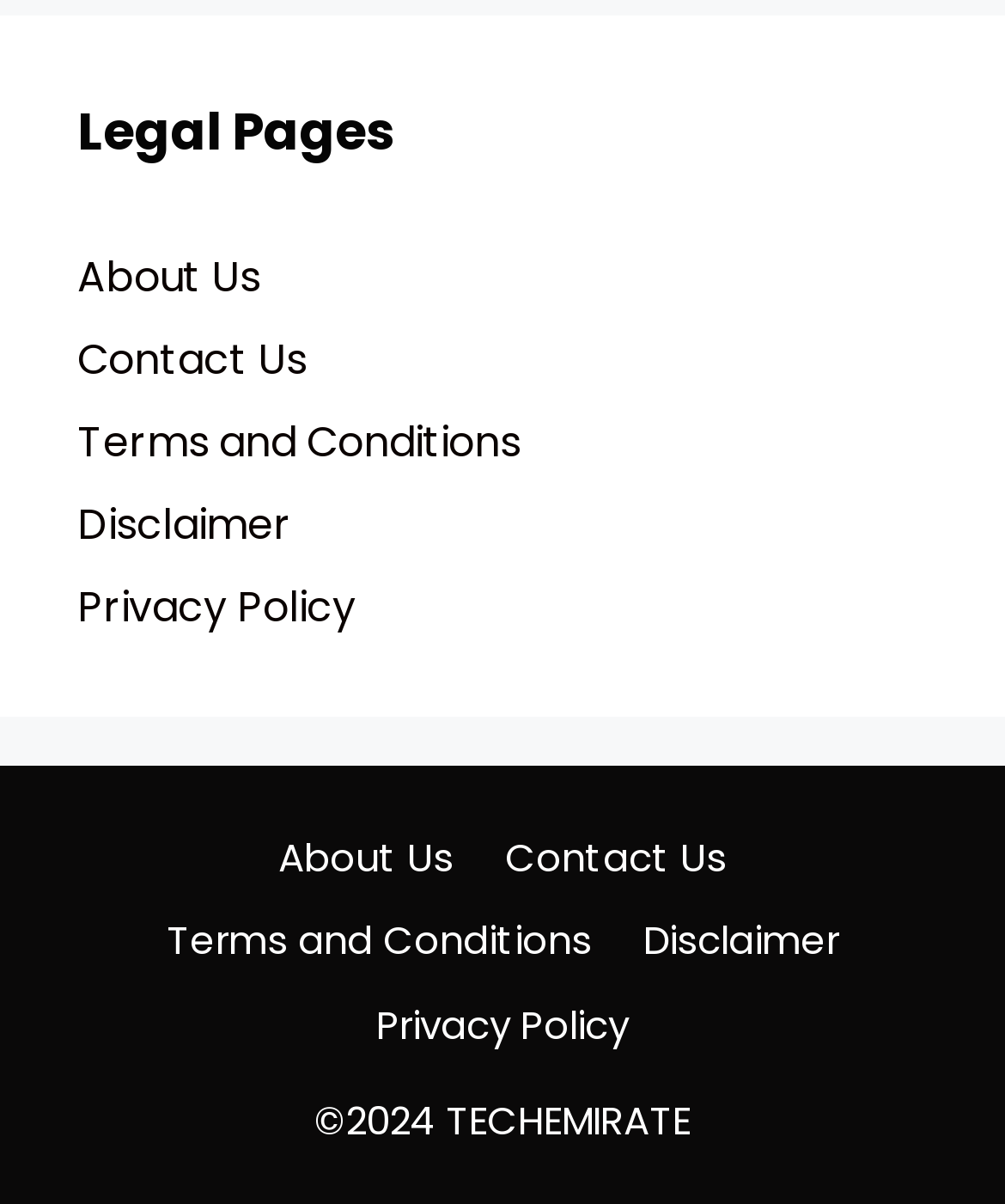What is the copyright year?
Please provide a comprehensive answer to the question based on the webpage screenshot.

The copyright year can be found at the bottom of the webpage, where it says '©2024 TECHEMIRATE'.